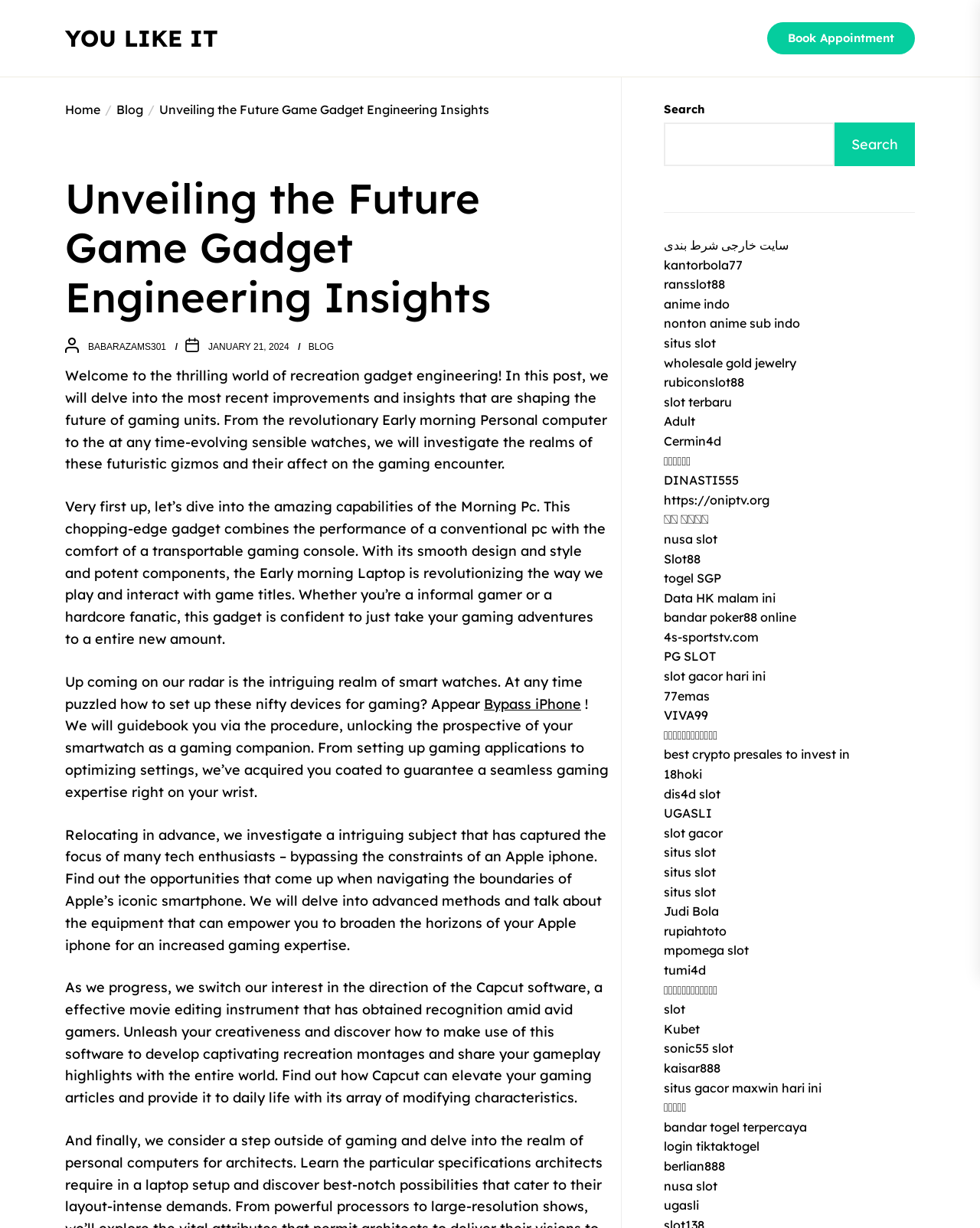Please specify the bounding box coordinates of the clickable region to carry out the following instruction: "Click on 'YOU LIKE IT'". The coordinates should be four float numbers between 0 and 1, in the format [left, top, right, bottom].

[0.066, 0.02, 0.223, 0.042]